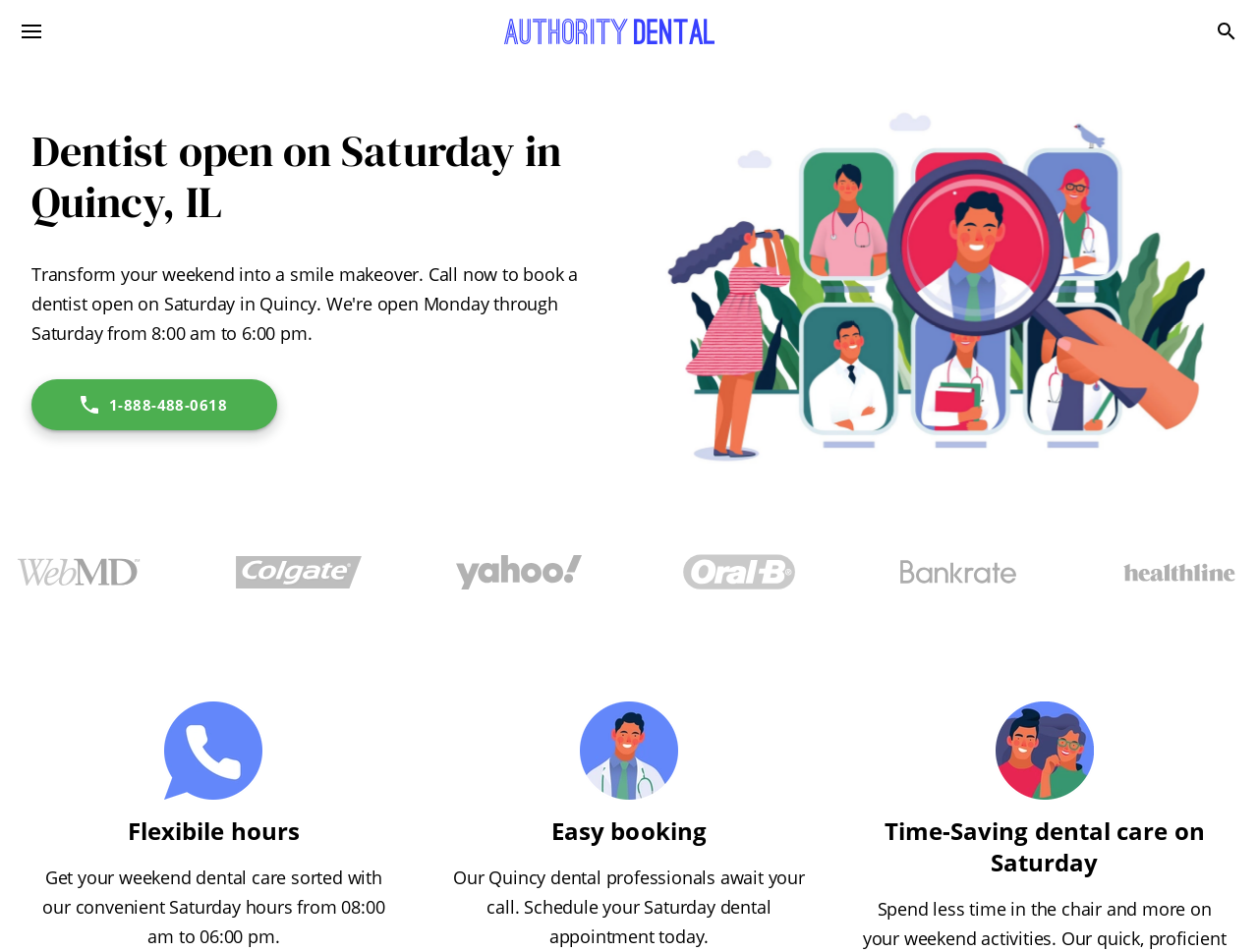What is the name of the dentist?
Please provide an in-depth and detailed response to the question.

I found the name of the dentist by looking at the link 'Authority Dental' which is located at the top of the webpage.